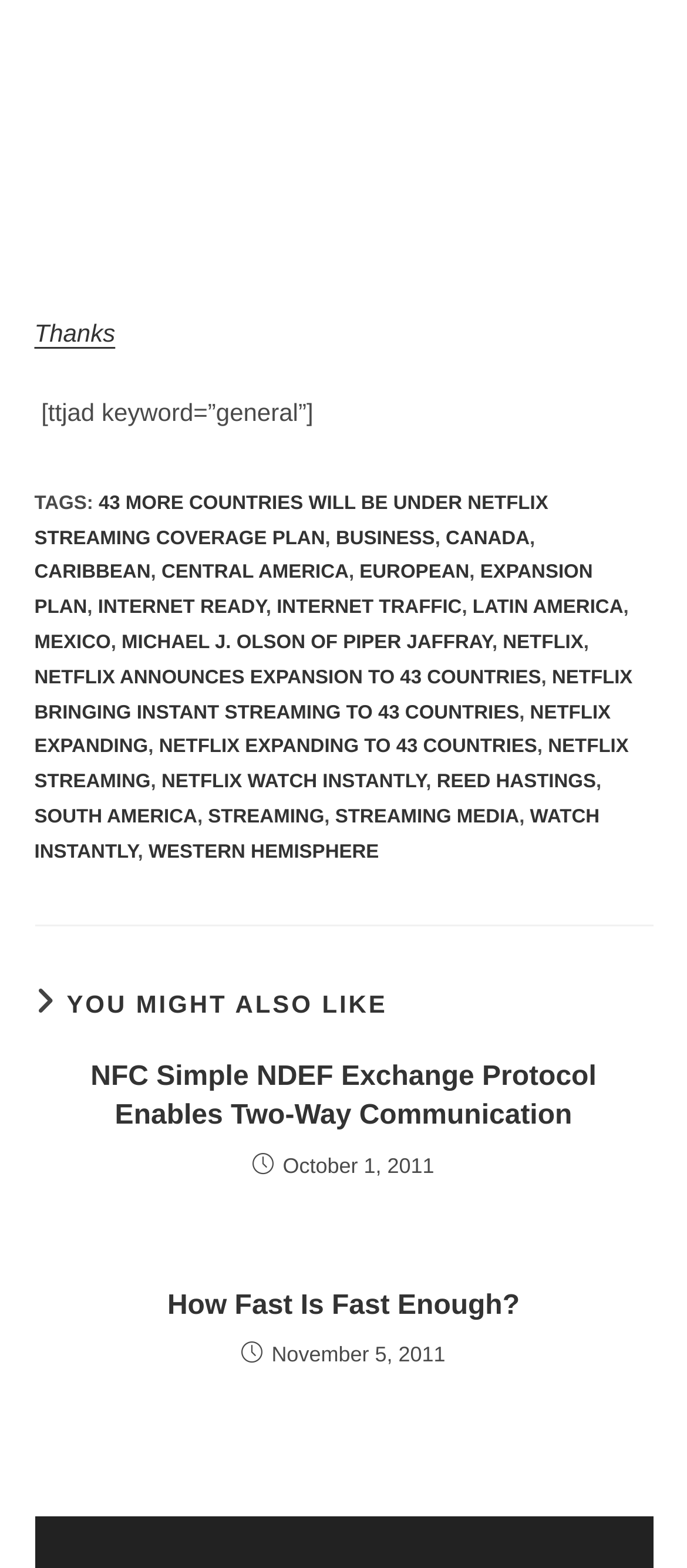Please find the bounding box coordinates of the clickable region needed to complete the following instruction: "Click on the link 'NETFLIX ANNOUNCES EXPANSION TO 43 COUNTRIES'". The bounding box coordinates must consist of four float numbers between 0 and 1, i.e., [left, top, right, bottom].

[0.05, 0.426, 0.788, 0.439]